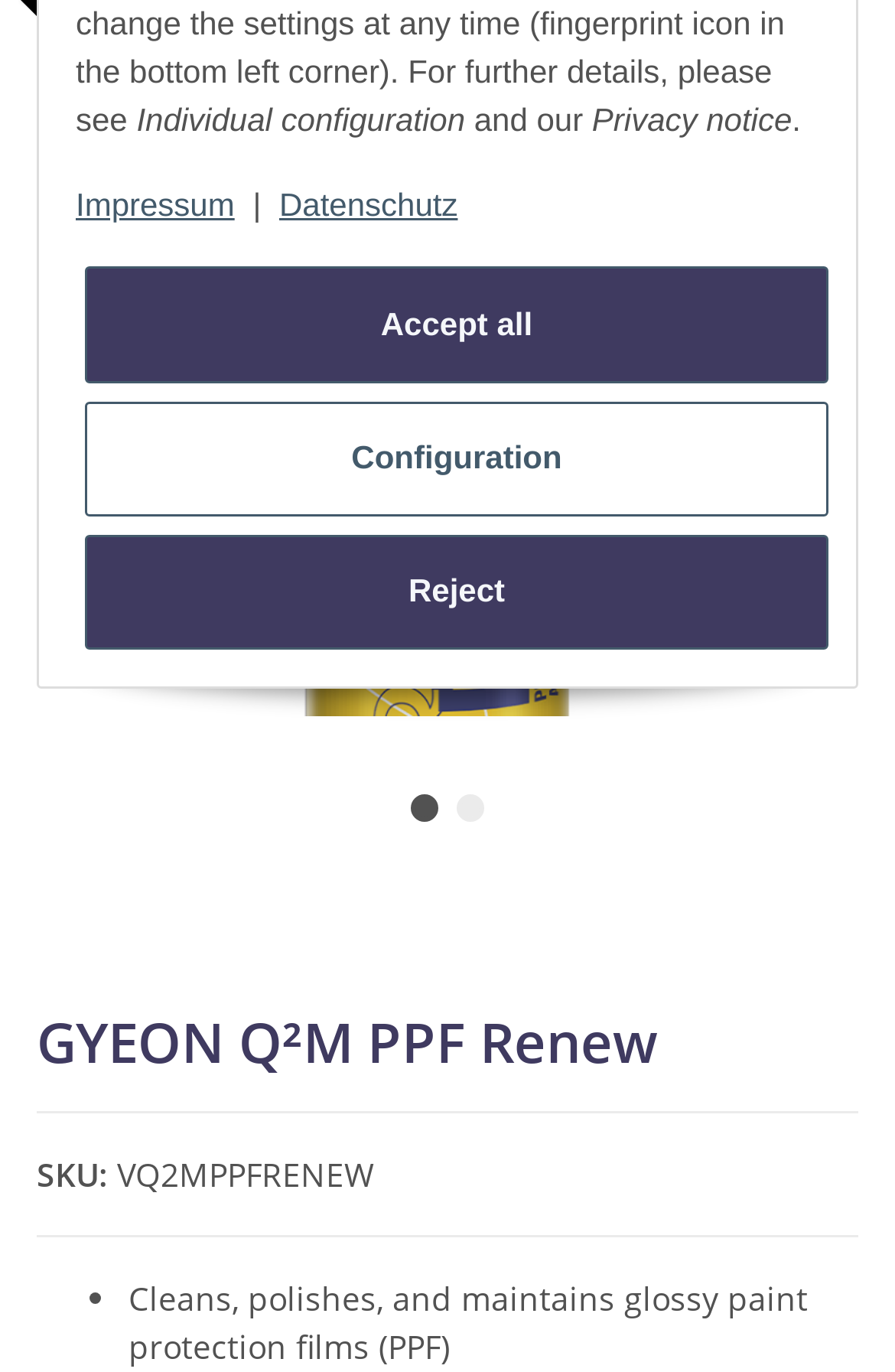Please predict the bounding box coordinates (top-left x, top-left y, bottom-right x, bottom-right y) for the UI element in the screenshot that fits the description: 1

[0.459, 0.578, 0.49, 0.598]